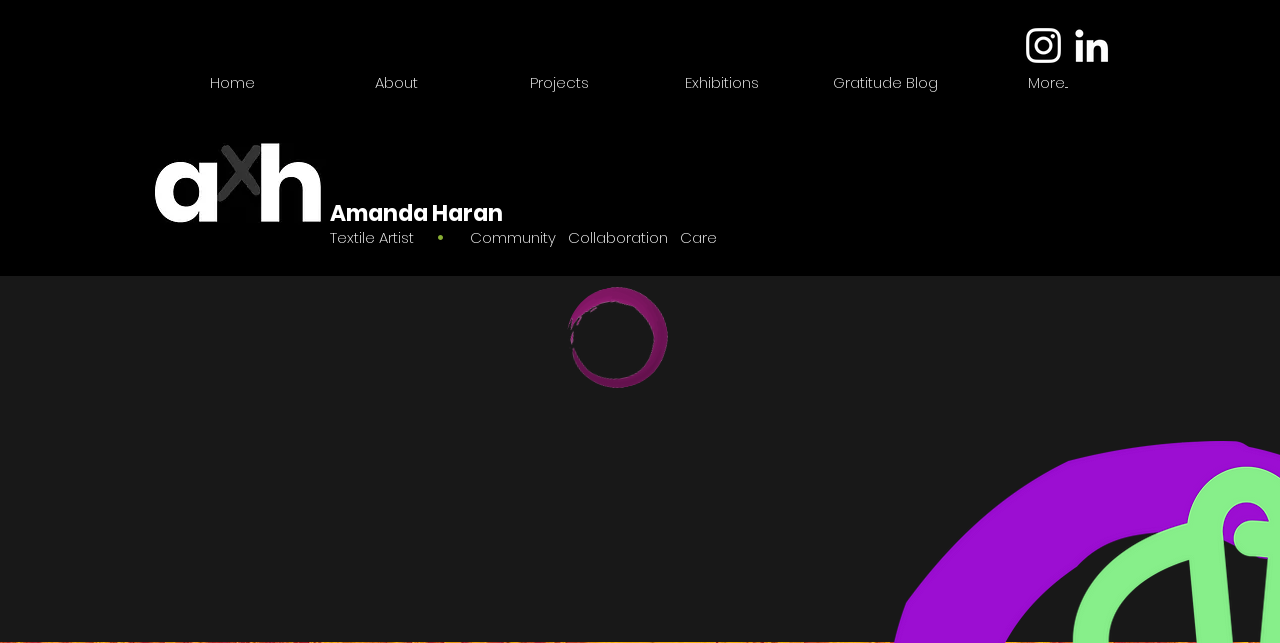What is the theme of the webpage?
Refer to the image and give a detailed answer to the query.

The webpage has a heading 'How To Thread A Needle' and a meta description that mentions 'Sew What?' adventure, which suggests that the theme of the webpage is related to sewing.